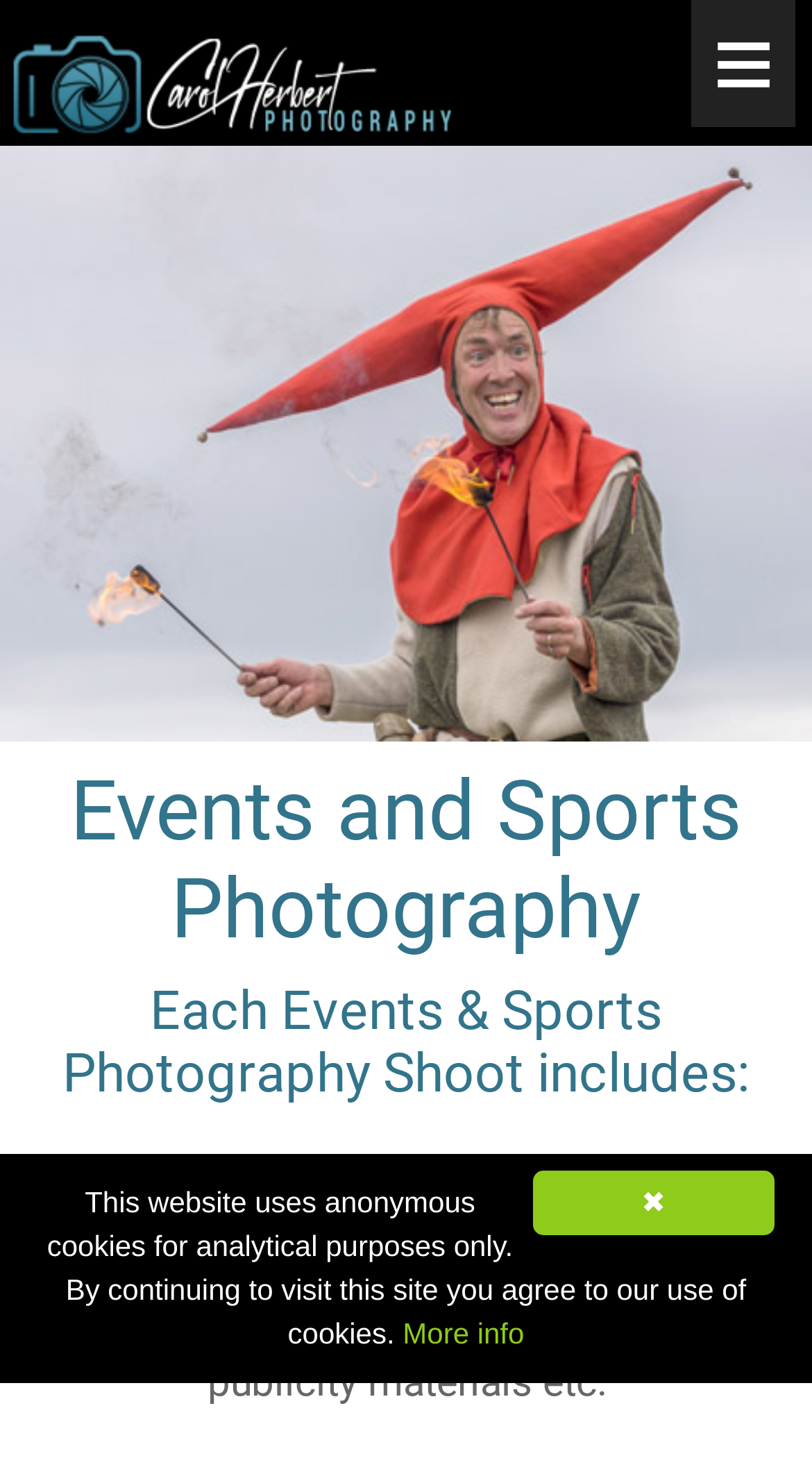Write an exhaustive caption that covers the webpage's main aspects.

The webpage is about event photography services offered by Carol Herbert Photography, covering Rotherham, Sheffield, Barnsley, and Doncaster. At the top left corner, there is a logo image of Carol Herbert Photography Rotherham. Next to it, on the top right corner, is a menu label with a hamburger icon. 

Below the logo, there is a large image of Carol Herbert Events and Sports Photography Photographer, spanning the entire width of the page. 

Underneath the image, there is a heading that reads "Events and Sports Photography". Following this heading, another heading appears, stating "Each Events & Sports Photography Shoot includes:". 

Below this heading, there is a paragraph of text that explains what is included in each shoot, such as attendance at the location and a discussion to establish any particular shots needed for publicity materials. 

At the bottom of the page, there is a notification message that informs visitors about the use of anonymous cookies for analytical purposes only. This message includes a "More info" link and a close button.